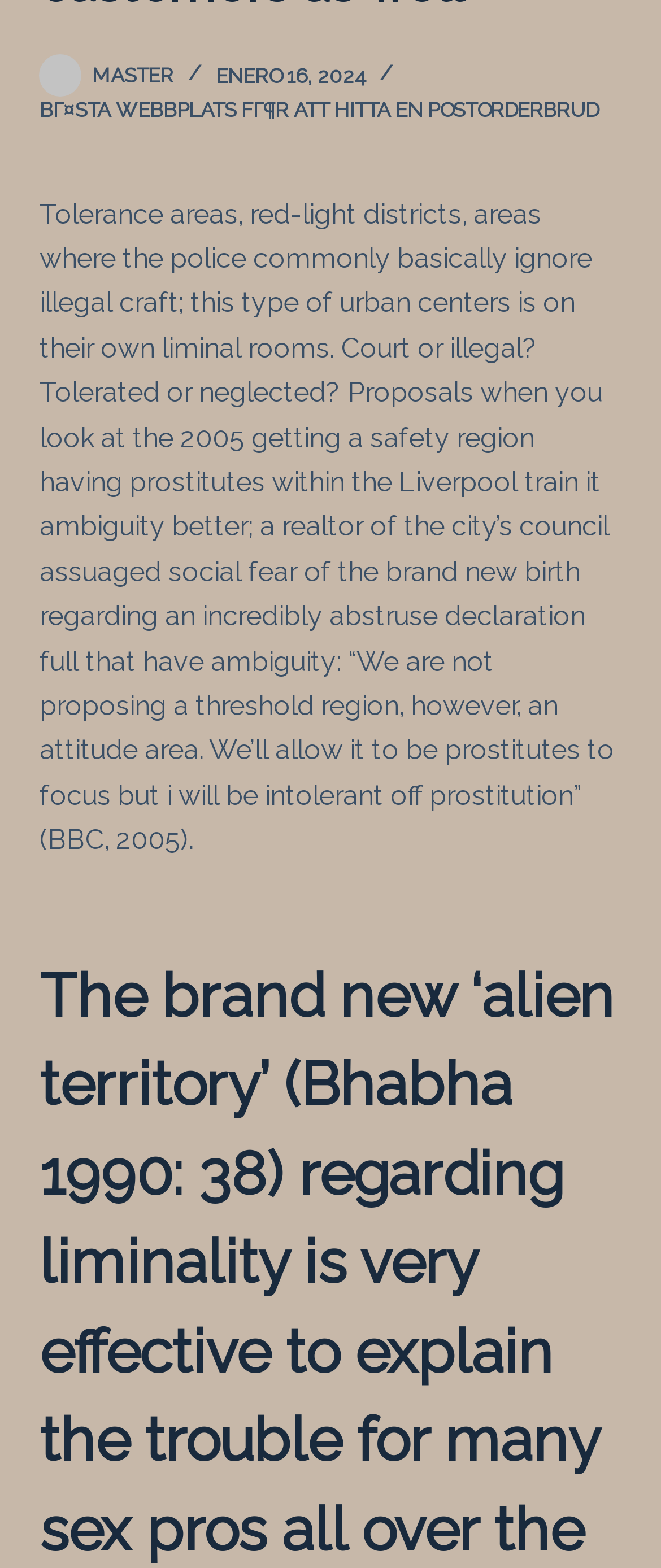Provide the bounding box coordinates for the UI element described in this sentence: "Master". The coordinates should be four float values between 0 and 1, i.e., [left, top, right, bottom].

[0.14, 0.041, 0.263, 0.056]